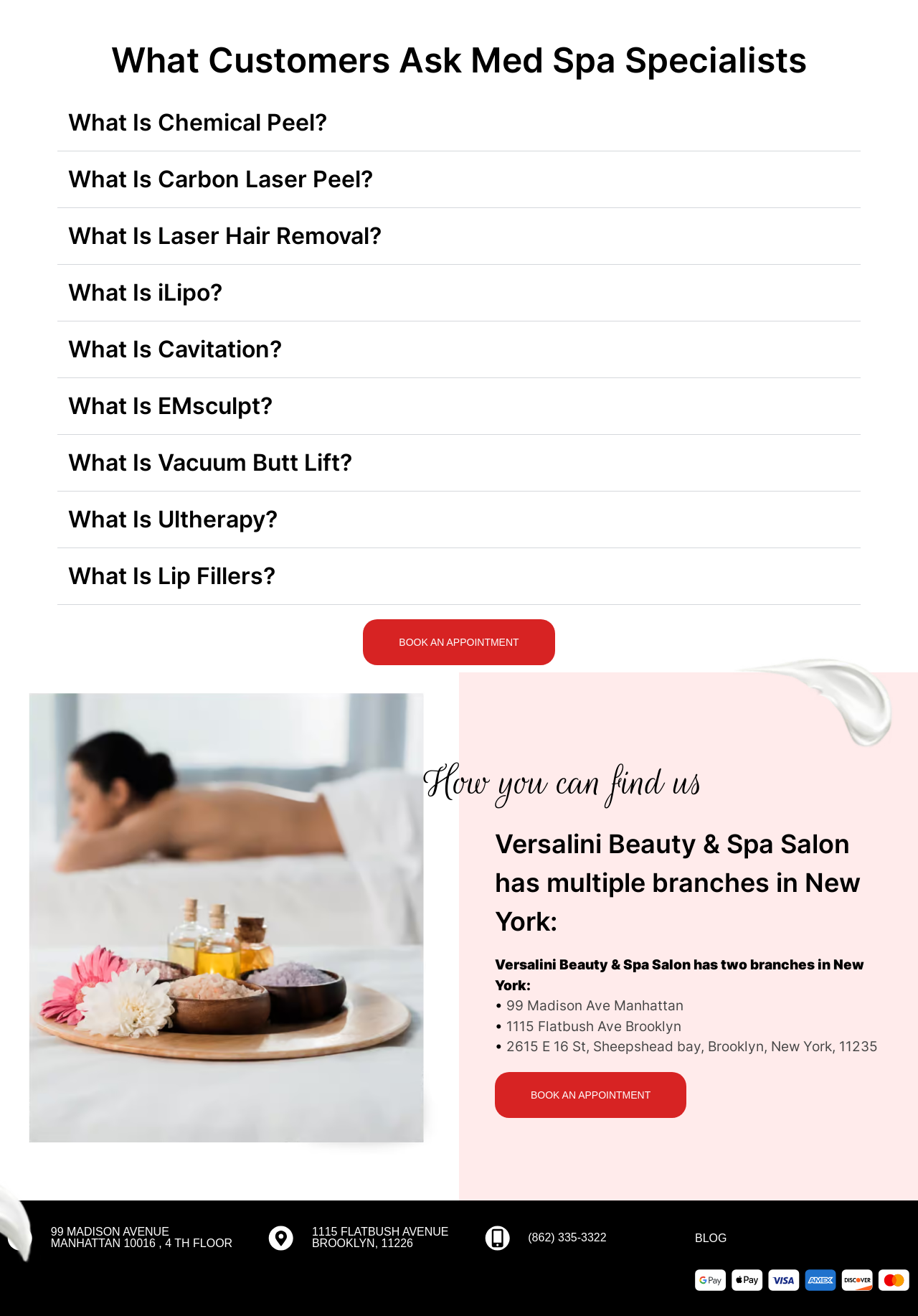How many branches does Versalini Beauty & Spa Salon have in New York?
Provide a detailed answer to the question, using the image to inform your response.

According to the webpage, Versalini Beauty & Spa Salon has multiple branches in New York, and specifically, it has two branches, which are mentioned as 99 Madison Ave Manhattan and 1115 Flatbush Ave Brooklyn.